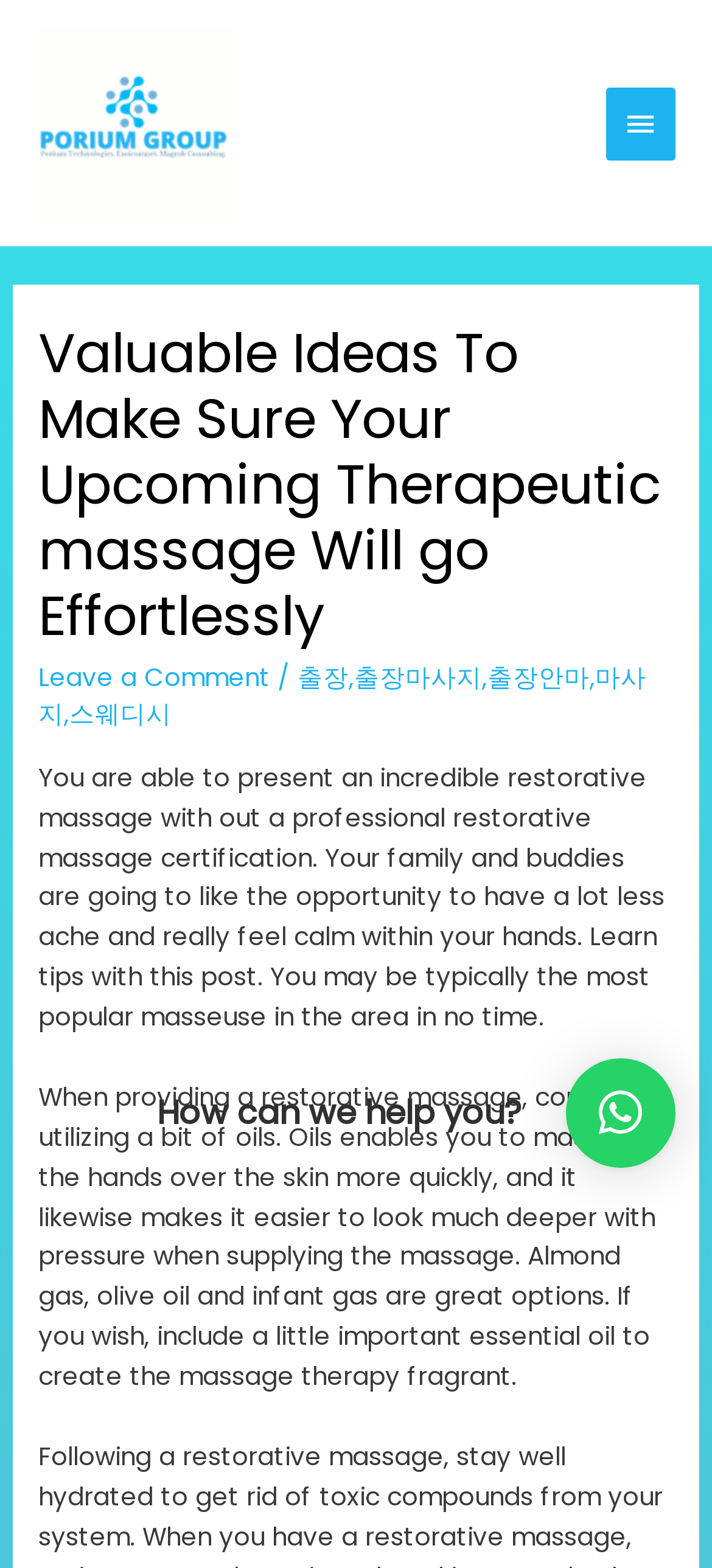Using the given description, provide the bounding box coordinates formatted as (top-left x, top-left y, bottom-right x, bottom-right y), with all values being floating point numbers between 0 and 1. Description: Main Menu

[0.851, 0.056, 0.949, 0.103]